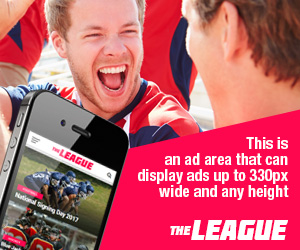Describe all elements and aspects of the image.

The image captures an energetic and jubilant atmosphere, likely associated with sports enthusiasm. It features a group of supporters, showcasing their excitement possibly during a game or a celebratory event. One person in the foreground is holding a smartphone displaying gridiron football content, suggesting a focus on sports news or highlights. The vibrant colors and ecstatic expressions of the fans reflect the thrill of the moment, emphasizing a strong sense of community and passion for the game. An advertisement space is visible, indicating potential promotions related to sports or events, contributing to the overall lively sports environment depicted.